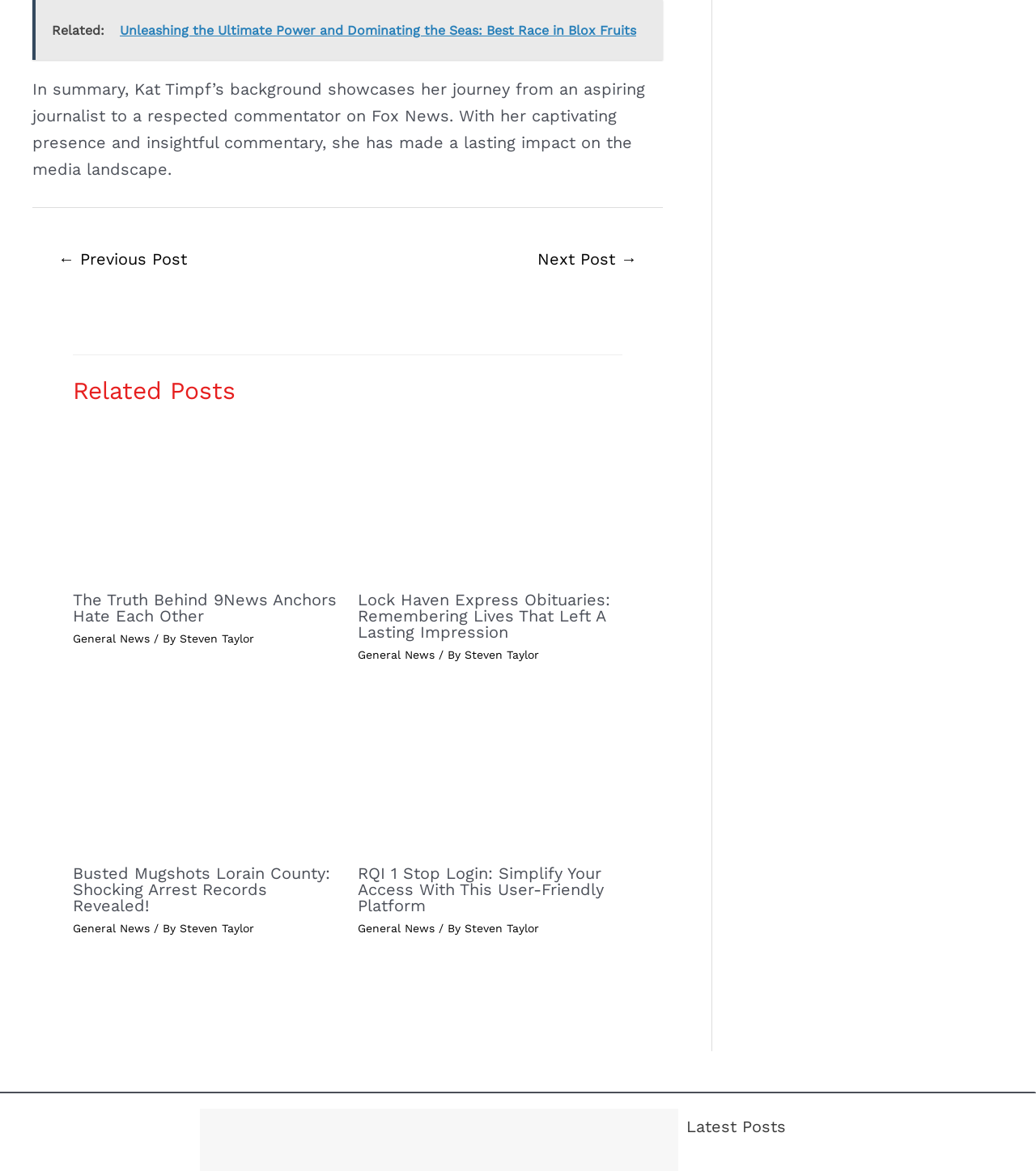What is the topic of the first related post?
Using the image as a reference, answer the question with a short word or phrase.

9news anchors hate each other